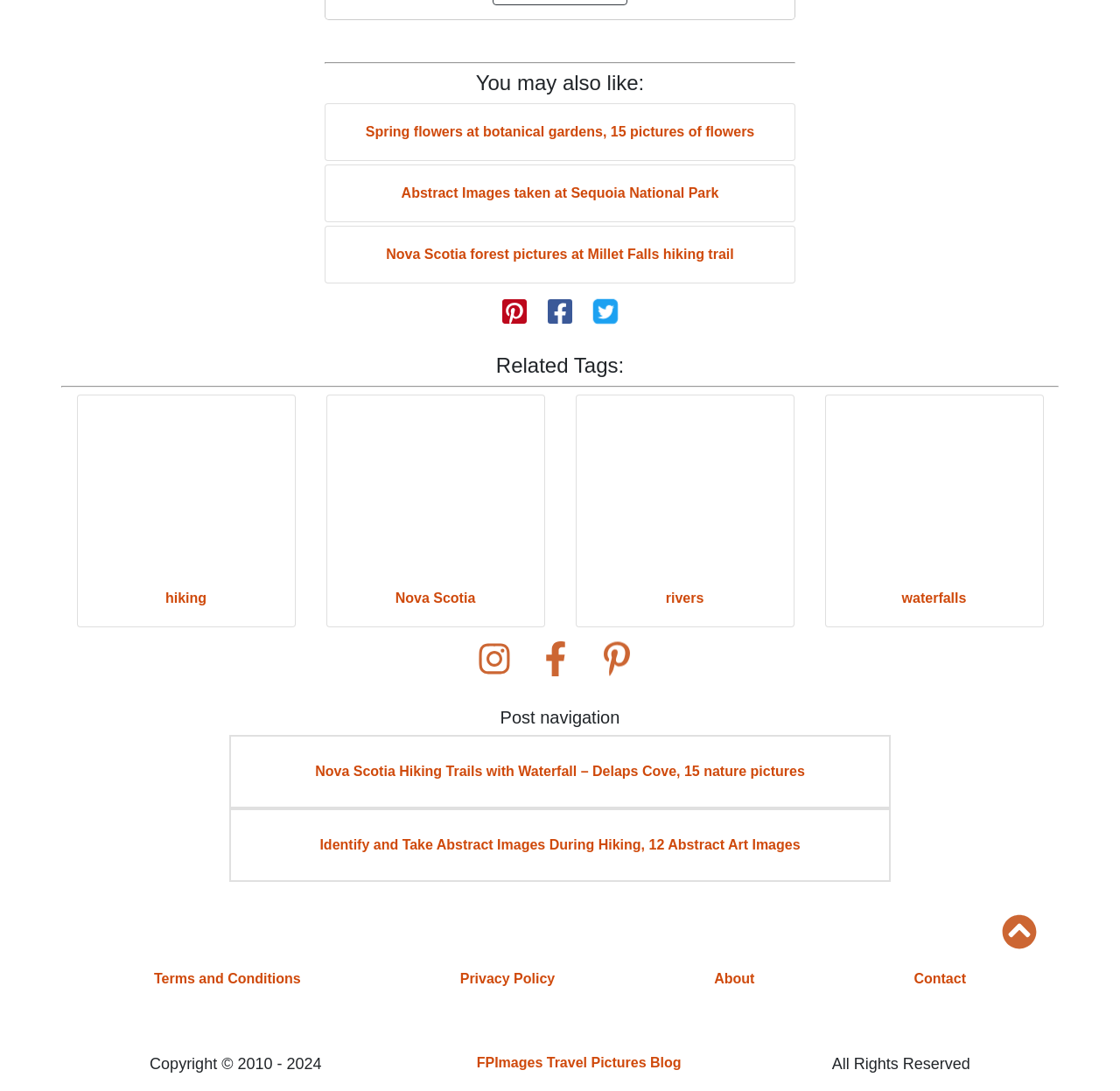How many links are there in the footer section?
Using the image as a reference, answer the question in detail.

I looked at the footer section and counted the links, which are 'Terms and Conditions', 'Privacy Policy', 'About', and 'Contact', so there are 4 links.